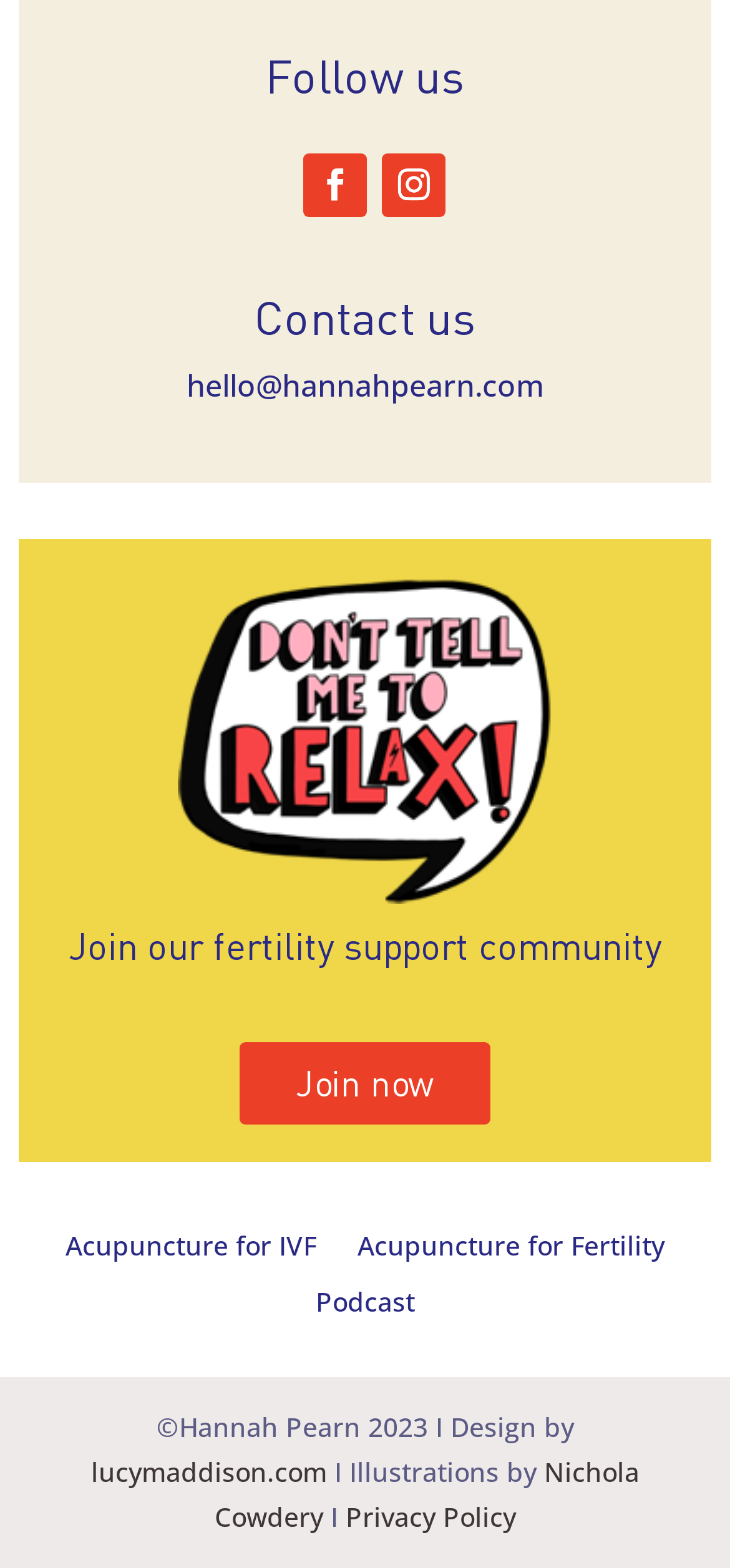Determine the bounding box of the UI element mentioned here: "parent_node: 1 2". The coordinates must be in the format [left, top, right, bottom] with values ranging from 0 to 1.

None